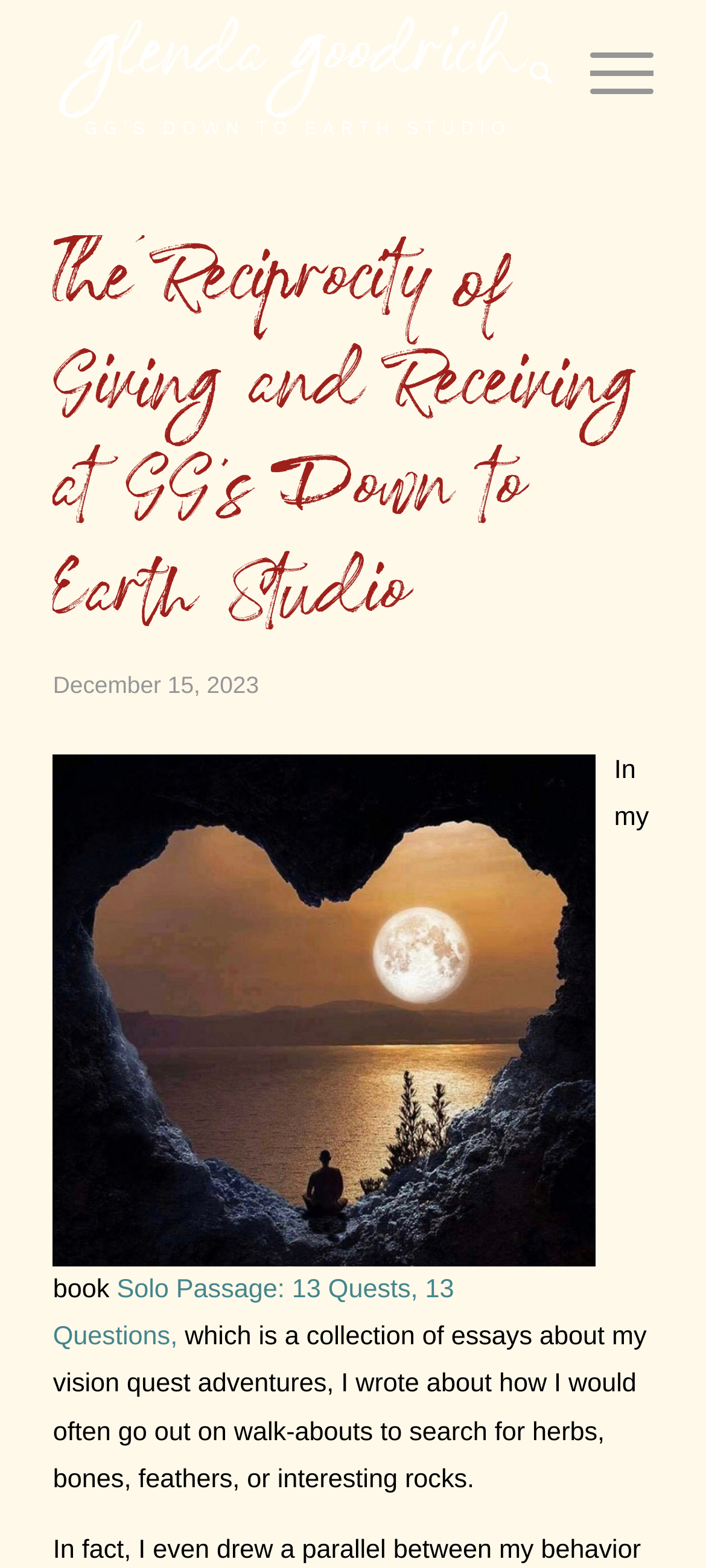From the element description Menu Menu, predict the bounding box coordinates of the UI element. The coordinates must be specified in the format (top-left x, top-left y, bottom-right x, bottom-right y) and should be within the 0 to 1 range.

[0.784, 0.0, 0.925, 0.092]